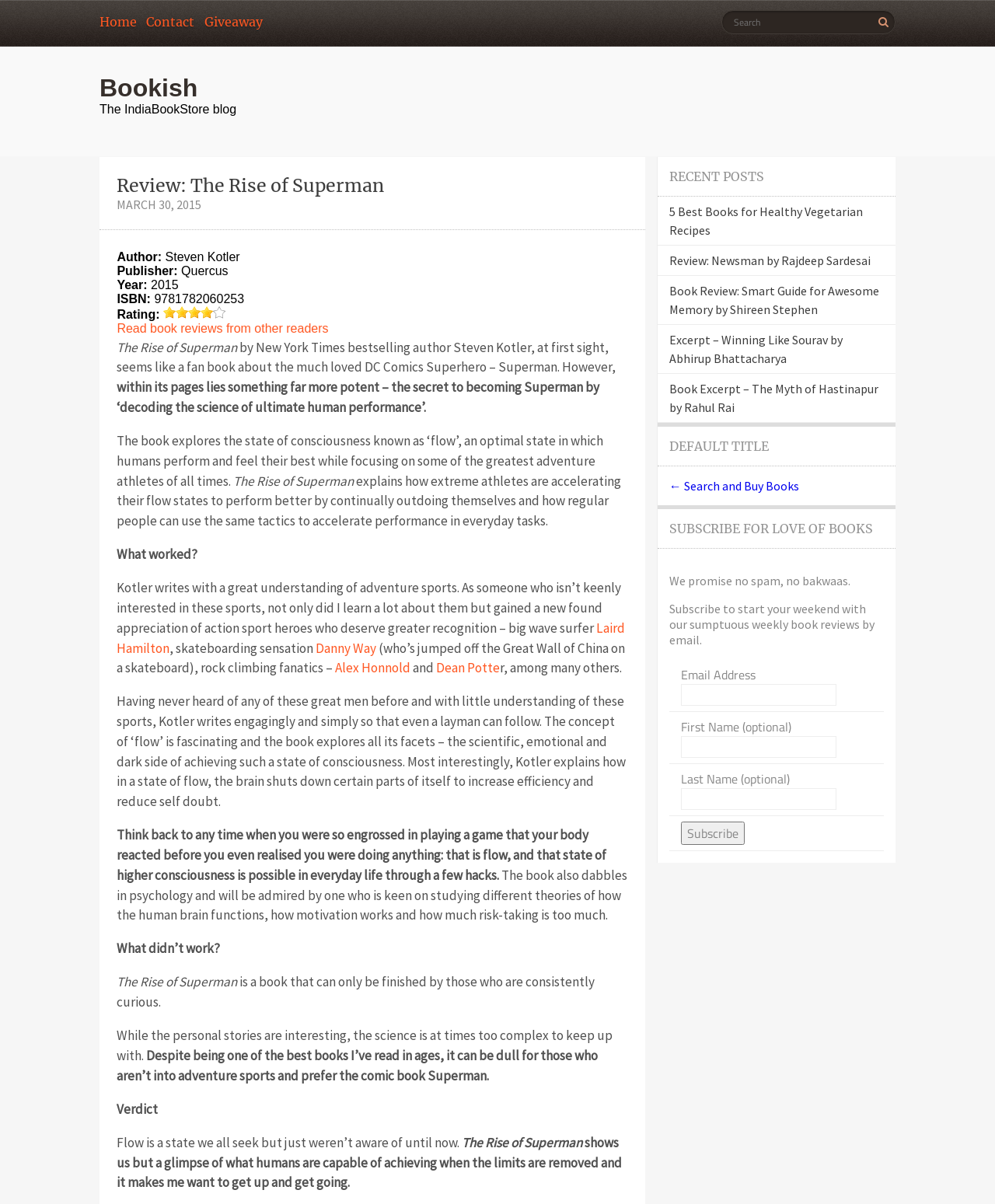Give a comprehensive overview of the webpage, including key elements.

This webpage is a book review blog, specifically reviewing "The Rise of Superman" by Steven Kotler. At the top of the page, there are navigation links to "Home", "Contact", and "Giveaway", as well as a search bar. The blog's title, "Bookish", is prominently displayed, along with a subtitle "The IndiaBookStore blog".

Below the navigation bar, there is a header section with the title of the book review, "Review: The Rise of Superman", and the author's name, "Steven Kotler". The review is divided into sections, including a brief summary of the book, the author's writing style, and the reviewer's opinions on what worked and didn't work in the book.

The review itself is a lengthy text that discusses the book's themes, including the concept of "flow" and how it relates to human performance. The reviewer praises the author's writing style, saying it is engaging and easy to follow, even for those not familiar with adventure sports. The review also mentions the book's exploration of psychology and motivation.

At the bottom of the page, there are links to recent posts, including book reviews and excerpts. There is also a section to subscribe to the blog's newsletter, with a promise of no spam and a weekly summary of book reviews.

Throughout the page, there are several images of stars, which appear to be part of the book's rating system. There are also links to other books and authors mentioned in the review. Overall, the webpage is a detailed and informative book review, with a clean and organized layout.